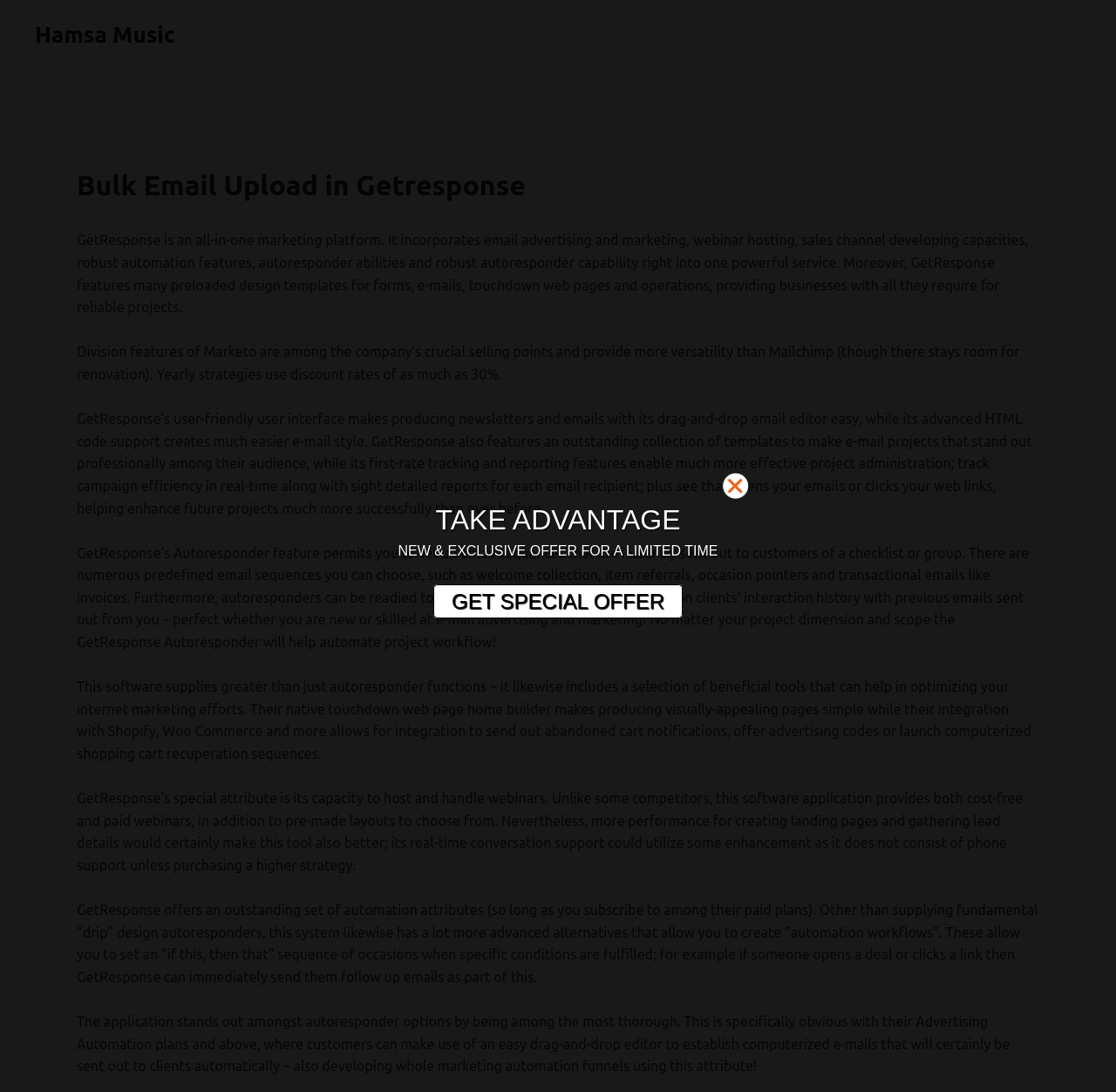What is unique about GetResponse’s webinar feature?
Based on the image, provide your answer in one word or phrase.

Free and paid webinars